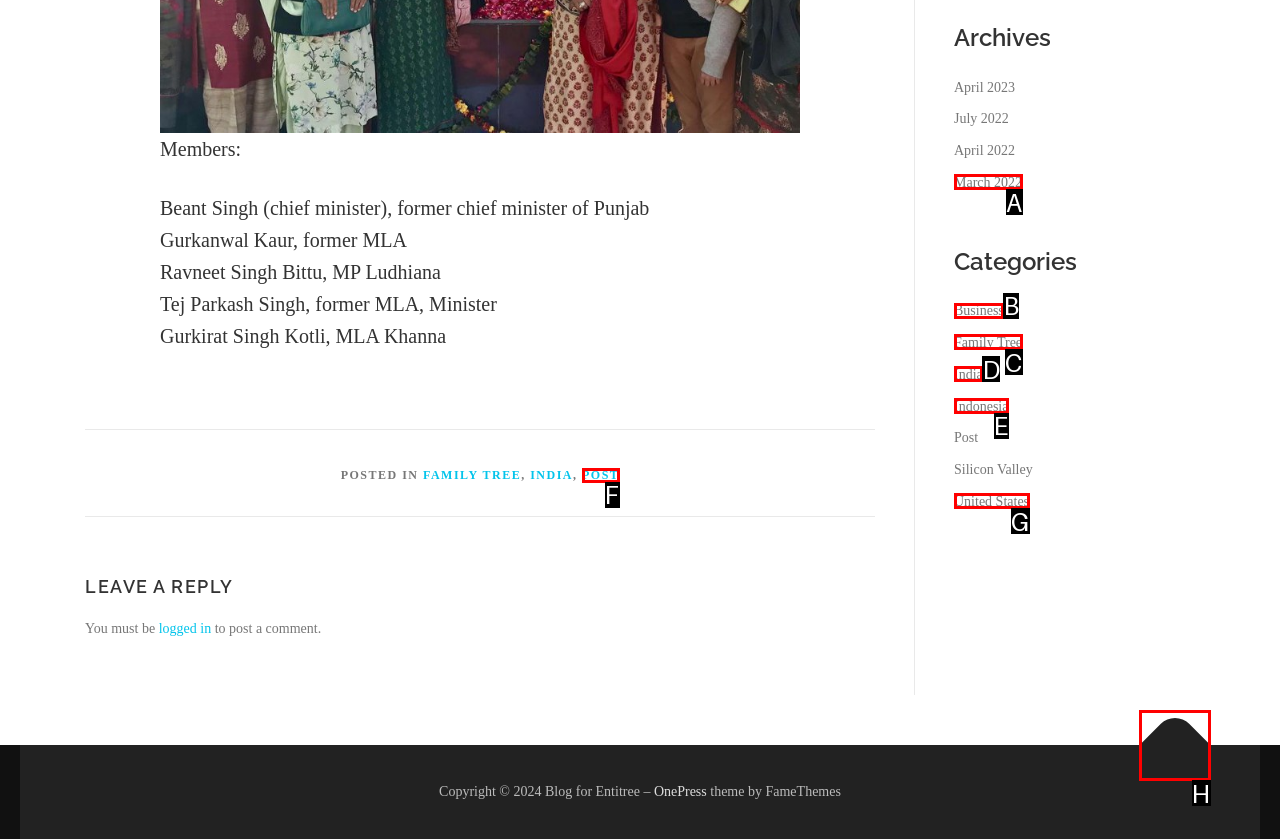Looking at the description: United States, identify which option is the best match and respond directly with the letter of that option.

G